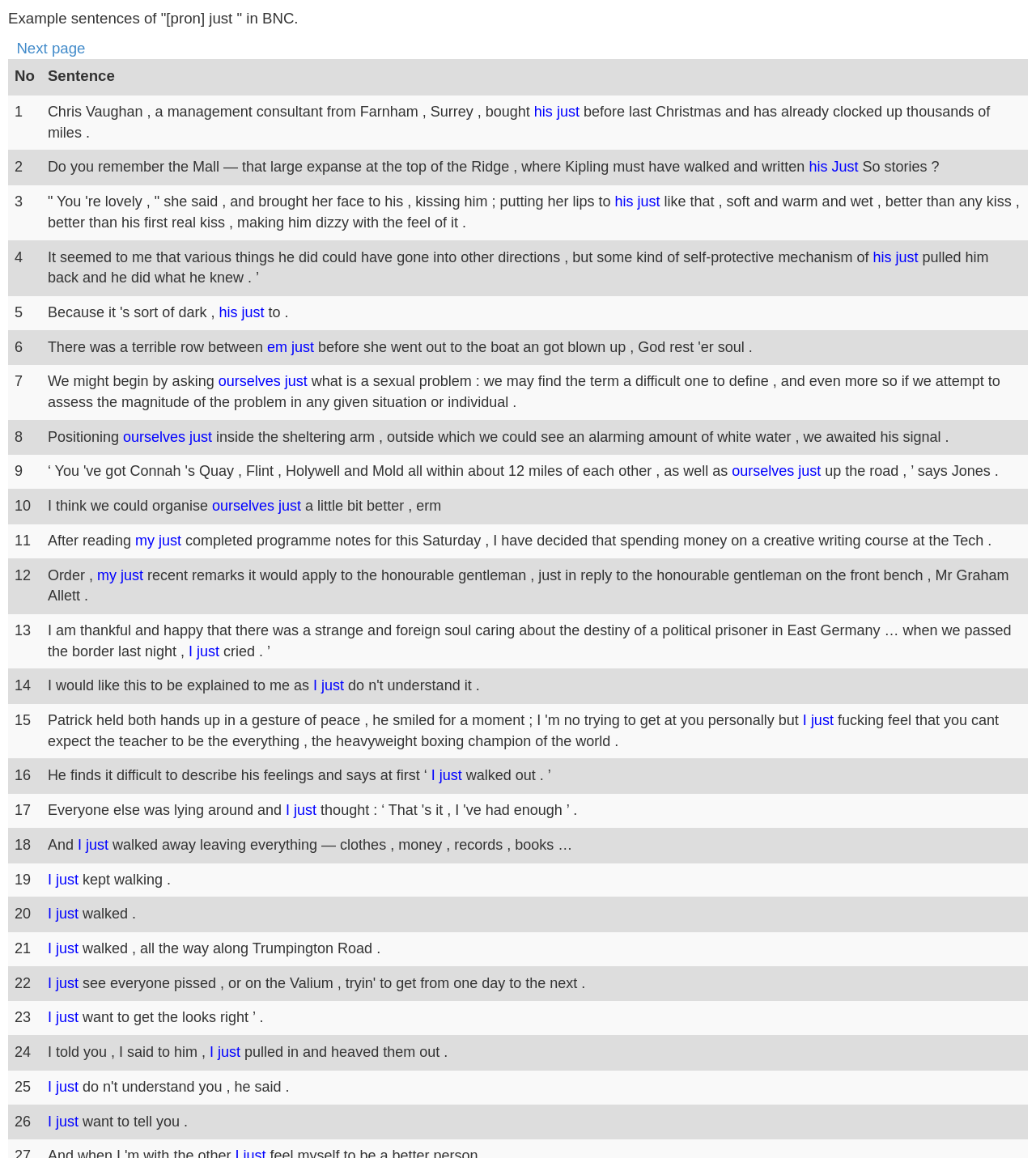How many search results are displayed on this page?
Based on the screenshot, provide a one-word or short-phrase response.

25